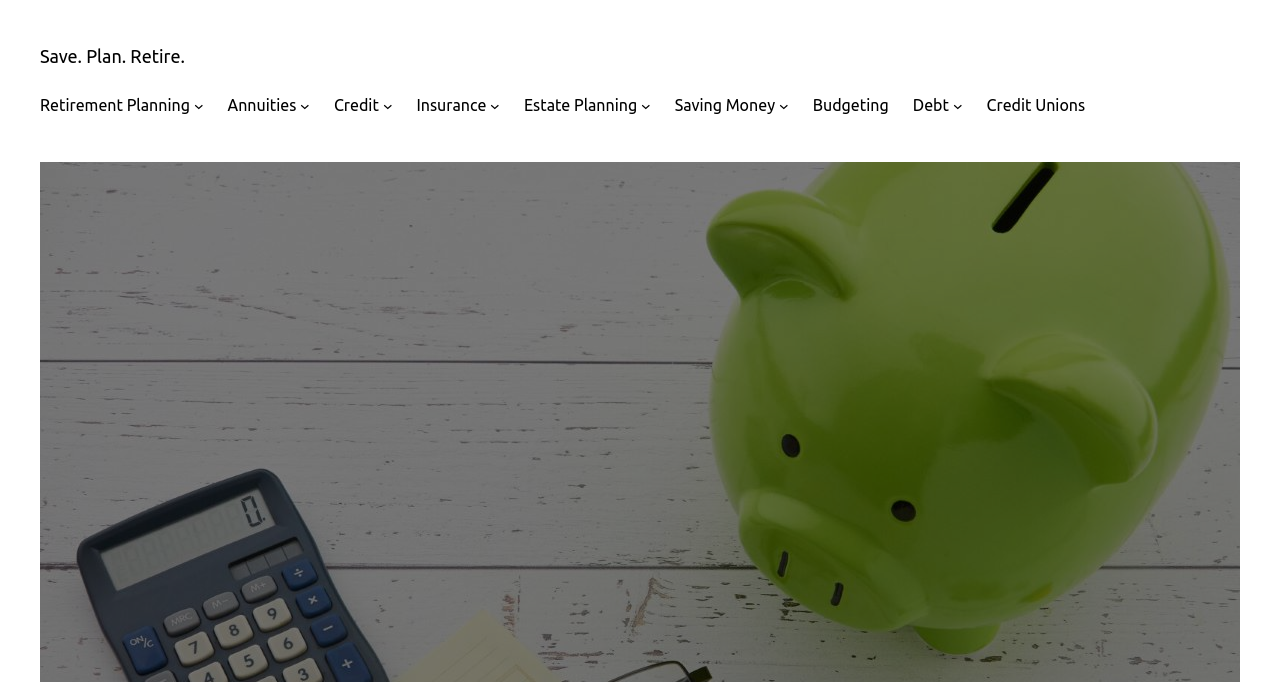Locate the bounding box of the UI element described in the following text: "Retirement Planning".

[0.031, 0.136, 0.148, 0.174]